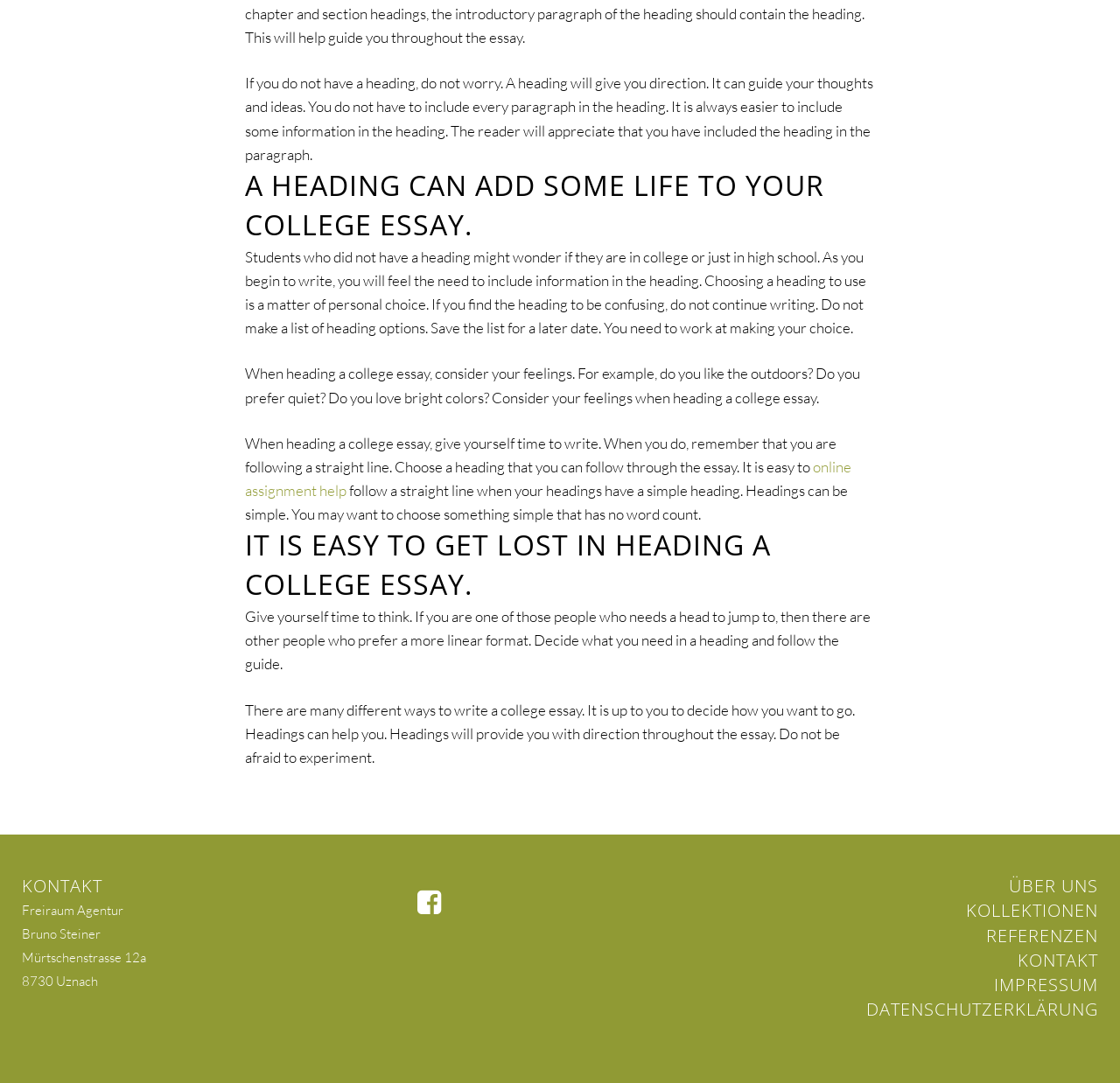Could you determine the bounding box coordinates of the clickable element to complete the instruction: "Call 0161 796 2226"? Provide the coordinates as four float numbers between 0 and 1, i.e., [left, top, right, bottom].

None